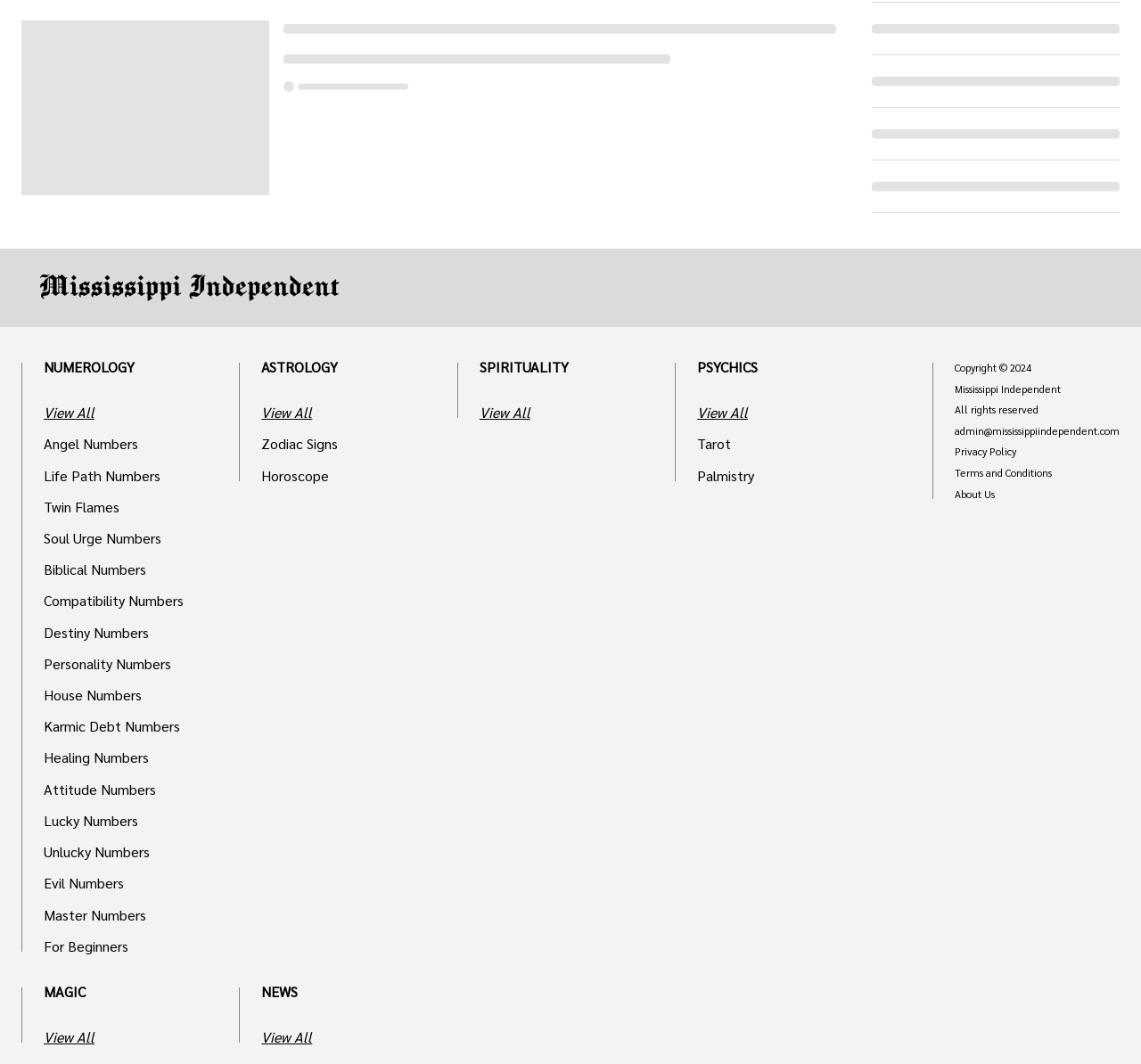Locate the bounding box of the UI element based on this description: "Karmic Debt Numbers". Provide four float numbers between 0 and 1 as [left, top, right, bottom].

[0.038, 0.679, 0.178, 0.688]